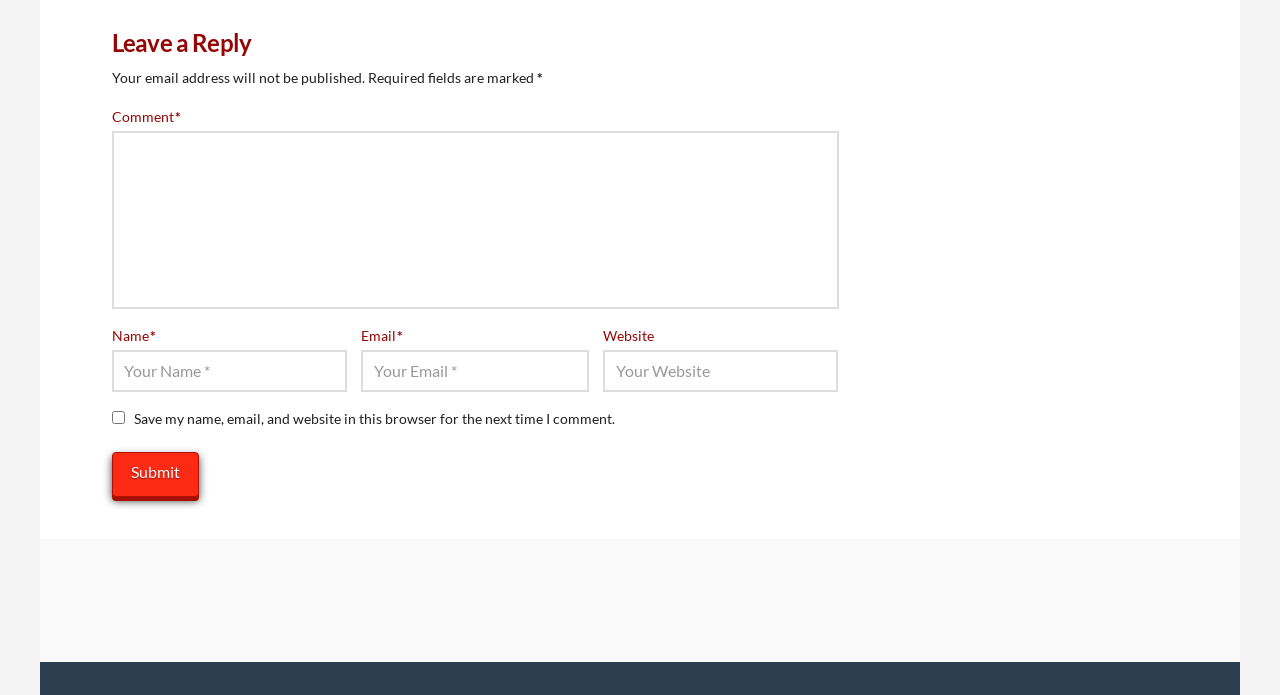Utilize the details in the image to give a detailed response to the question: What is the label of the first text field?

The first text field is labeled 'Comment *', indicating that it is a required field for submitting a comment.